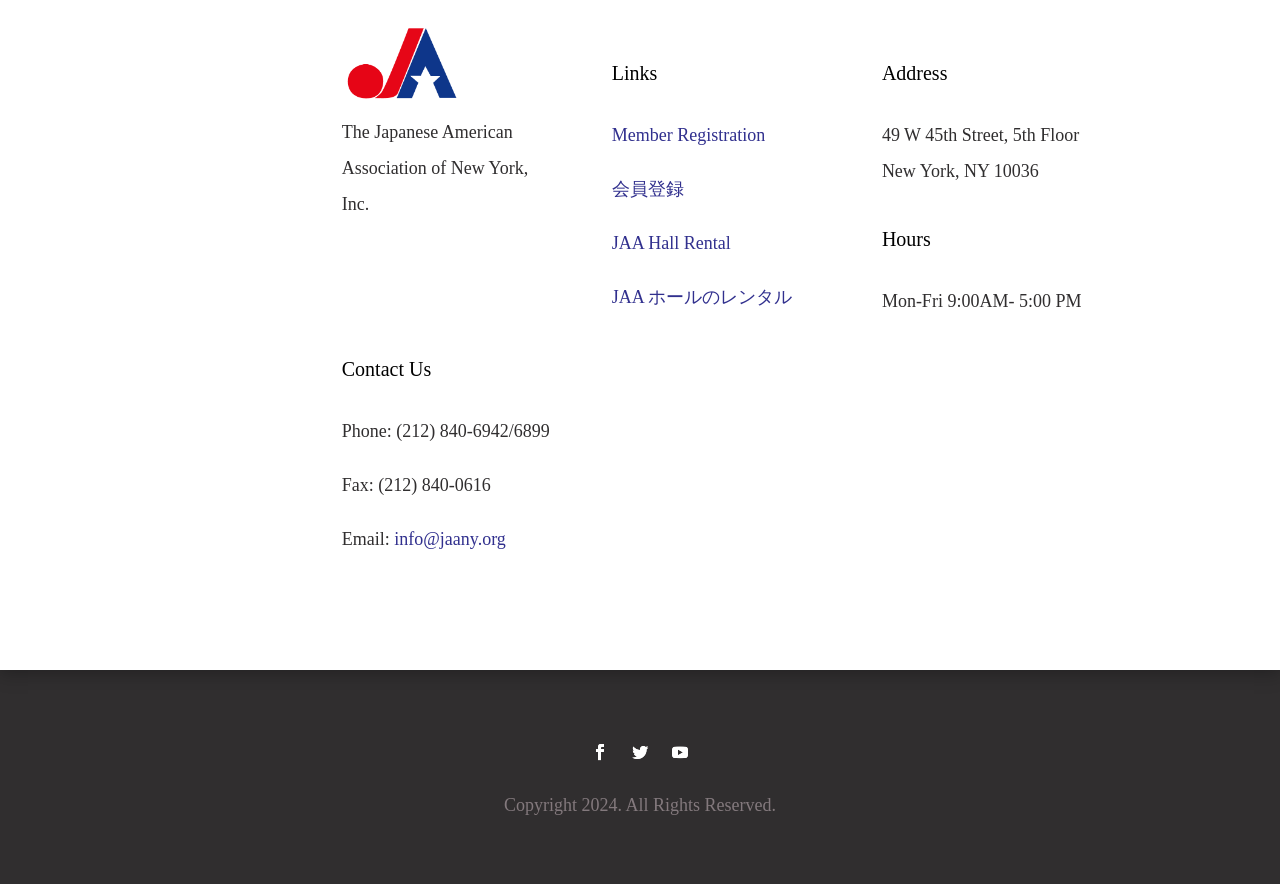What is the address of JAA?
Answer the question with a single word or phrase derived from the image.

49 W 45th Street, 5th Floor